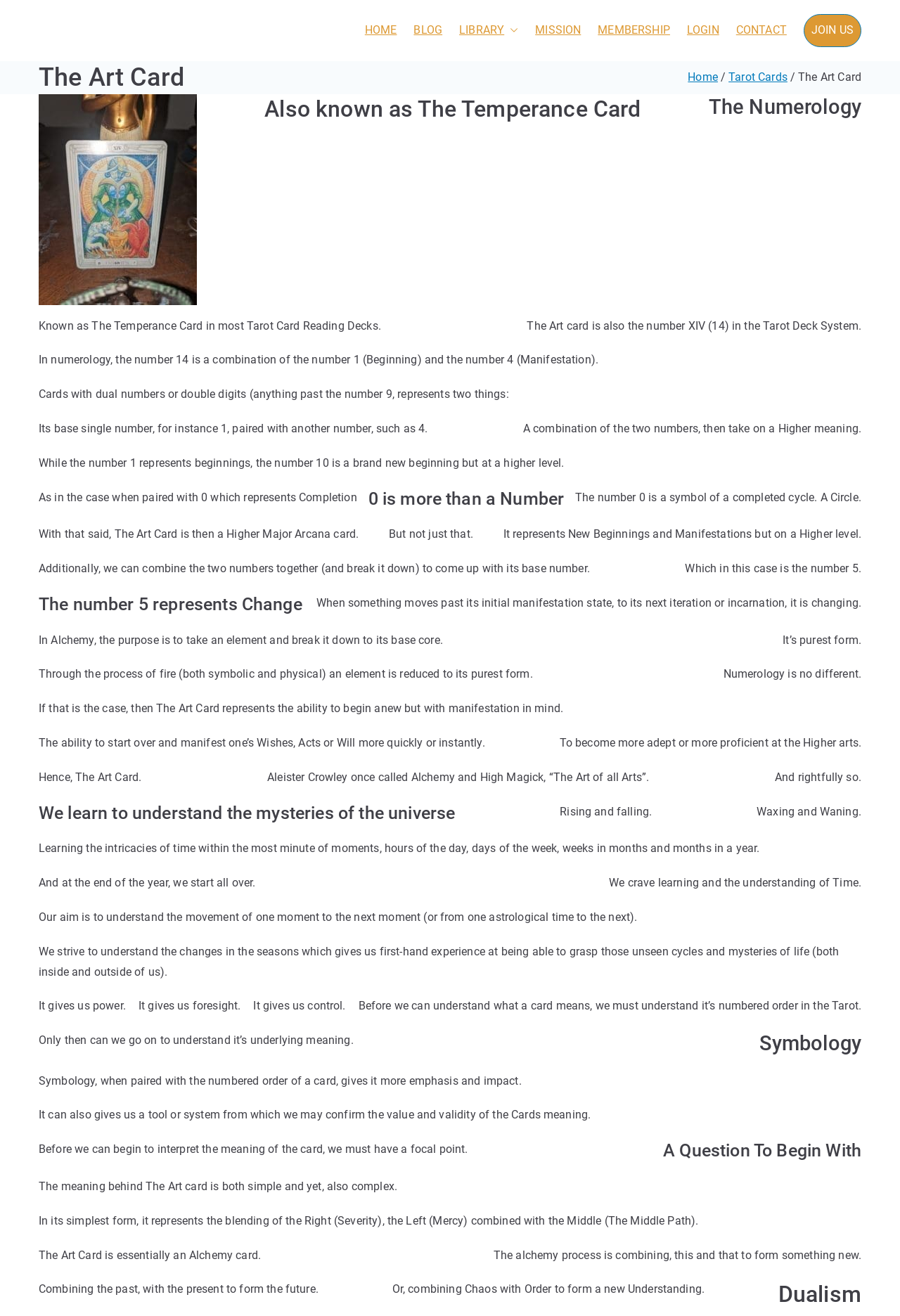Craft a detailed narrative of the webpage's structure and content.

This webpage is about the Tarot card known as "The Art Card" or "The Temperance Card". At the top, there is a navigation menu with links to "HOME", "BLOG", "LIBRARY", "MISSION", "MEMBERSHIP", "LOGIN", "CONTACT", and "JOIN US". Below the navigation menu, there is a heading that reads "The Art Card" and a figure, likely an image of the Tarot card.

The main content of the webpage is divided into sections, each with a heading. The first section explains that The Art Card is also known as The Temperance Card and is the number XIV (14) in the Tarot Deck System. The text then delves into the numerology of the number 14, explaining its significance and how it represents new beginnings and manifestations at a higher level.

The next section discusses the number 0, which represents completion and is a symbol of a completed cycle. The text then explains how The Art Card represents new beginnings and manifestations but on a higher level, and how it can be broken down to its base number, which is 5.

The following sections discuss the significance of the number 5, which represents change, and how it relates to alchemy and the process of breaking down elements to their purest form. The text also explains how The Art Card represents the ability to begin anew and manifest one's wishes more quickly or instantly.

The webpage then discusses the concept of time and how it relates to the understanding of the mysteries of the universe. The text explains how we strive to understand the movement of one moment to the next and how this understanding gives us power, foresight, and control.

The final sections of the webpage discuss symbology and how it relates to the numbered order of a Tarot card, and how it can be used to confirm the value and validity of the card's meaning. The text concludes by explaining that The Art Card represents the blending of severity, mercy, and the middle path, and is essentially an alchemy card that combines different elements to form something new.